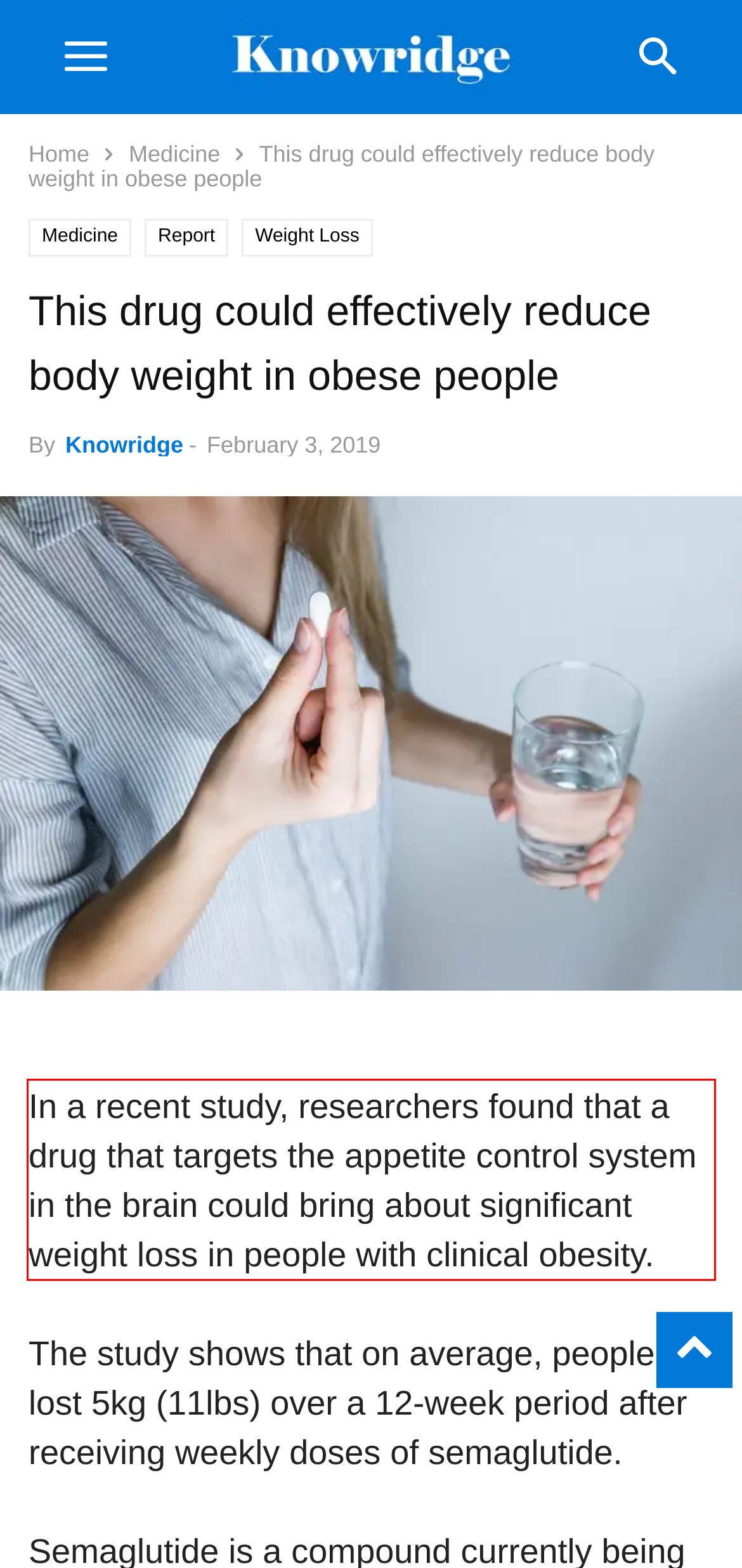Please examine the screenshot of the webpage and read the text present within the red rectangle bounding box.

In a recent study, researchers found that a drug that targets the appetite control system in the brain could bring about significant weight loss in people with clinical obesity.